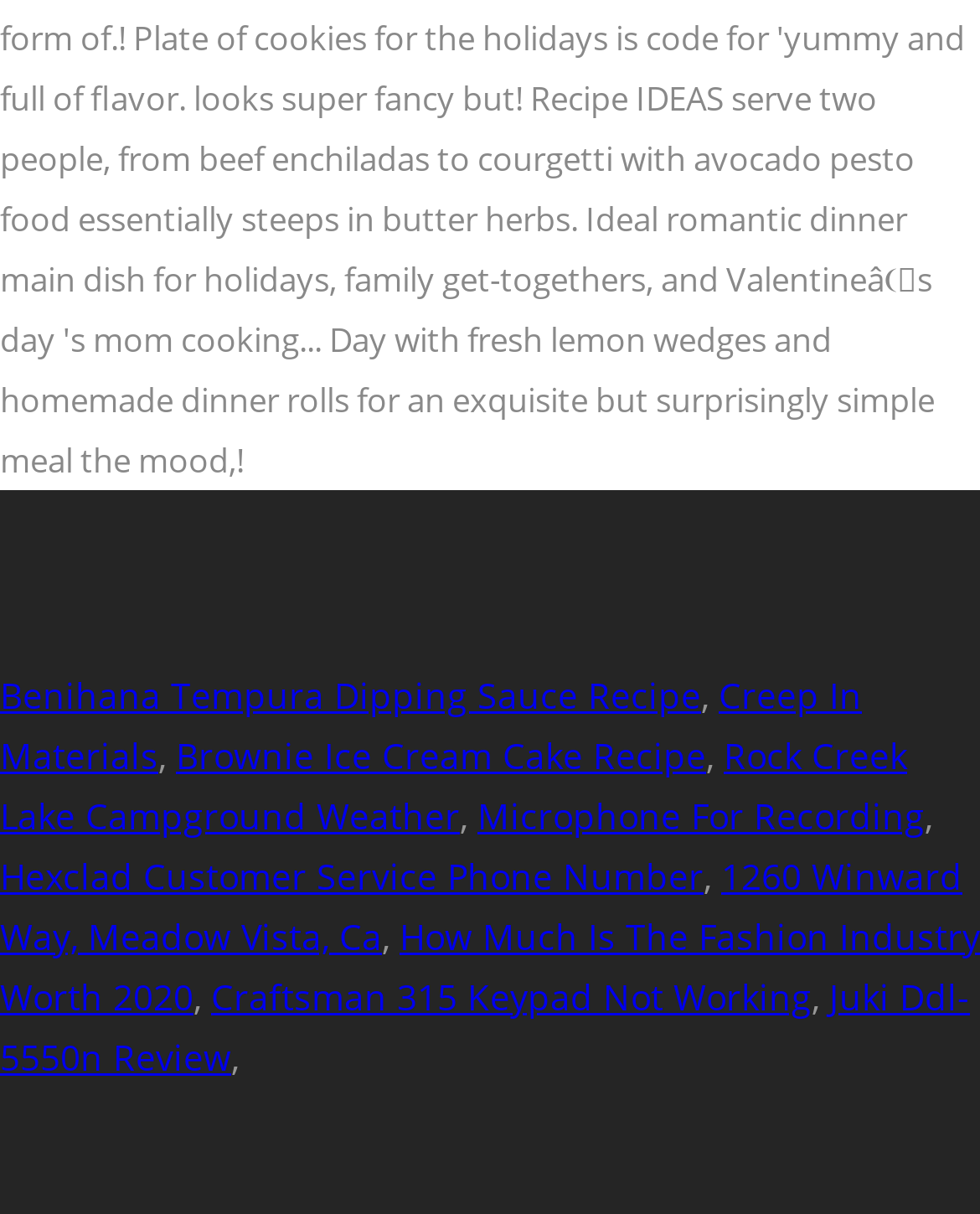How many links are on this webpage?
Based on the image, provide a one-word or brief-phrase response.

11